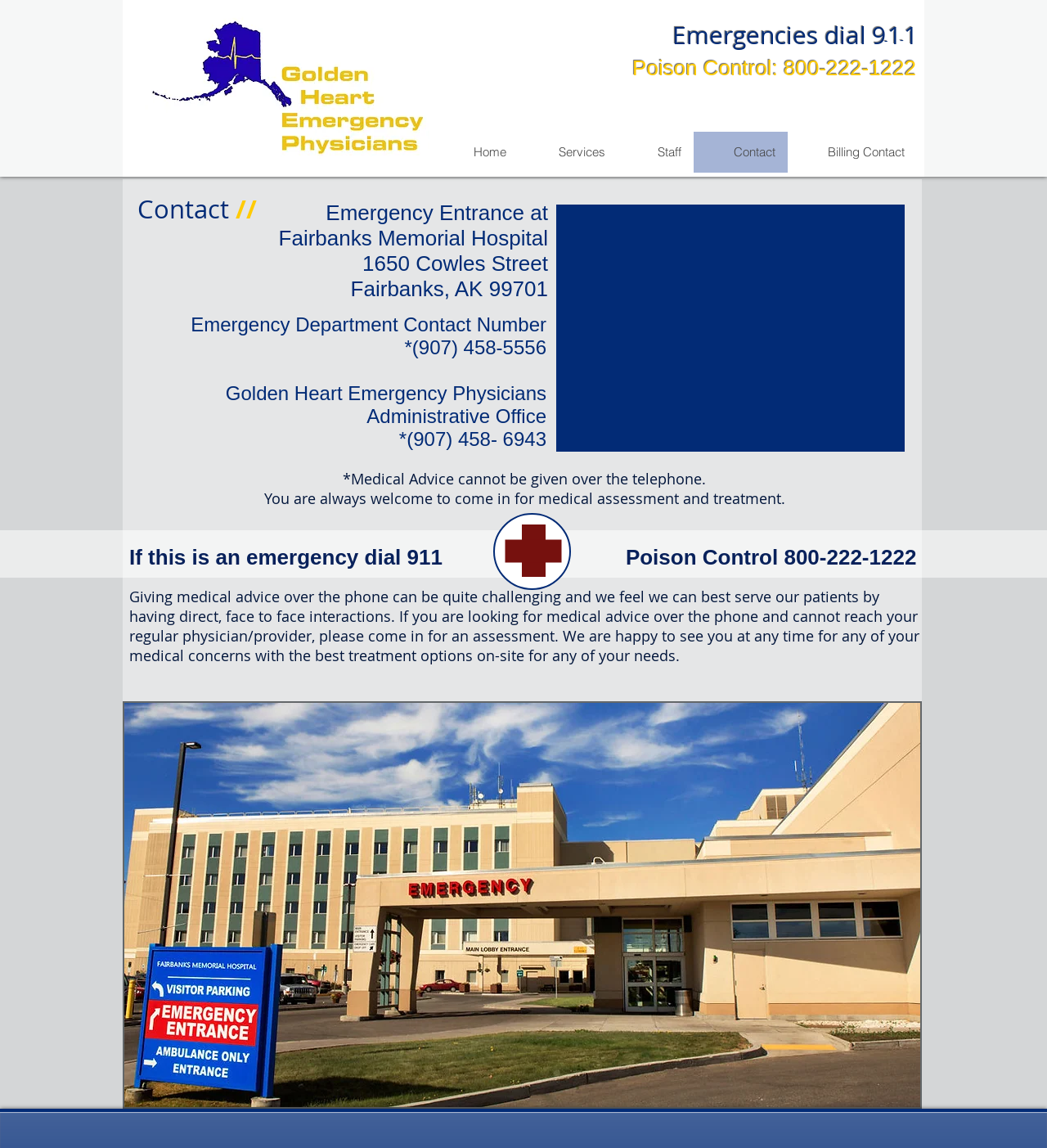Reply to the question with a single word or phrase:
What is the purpose of the emergency department?

Provide medical assessment and treatment